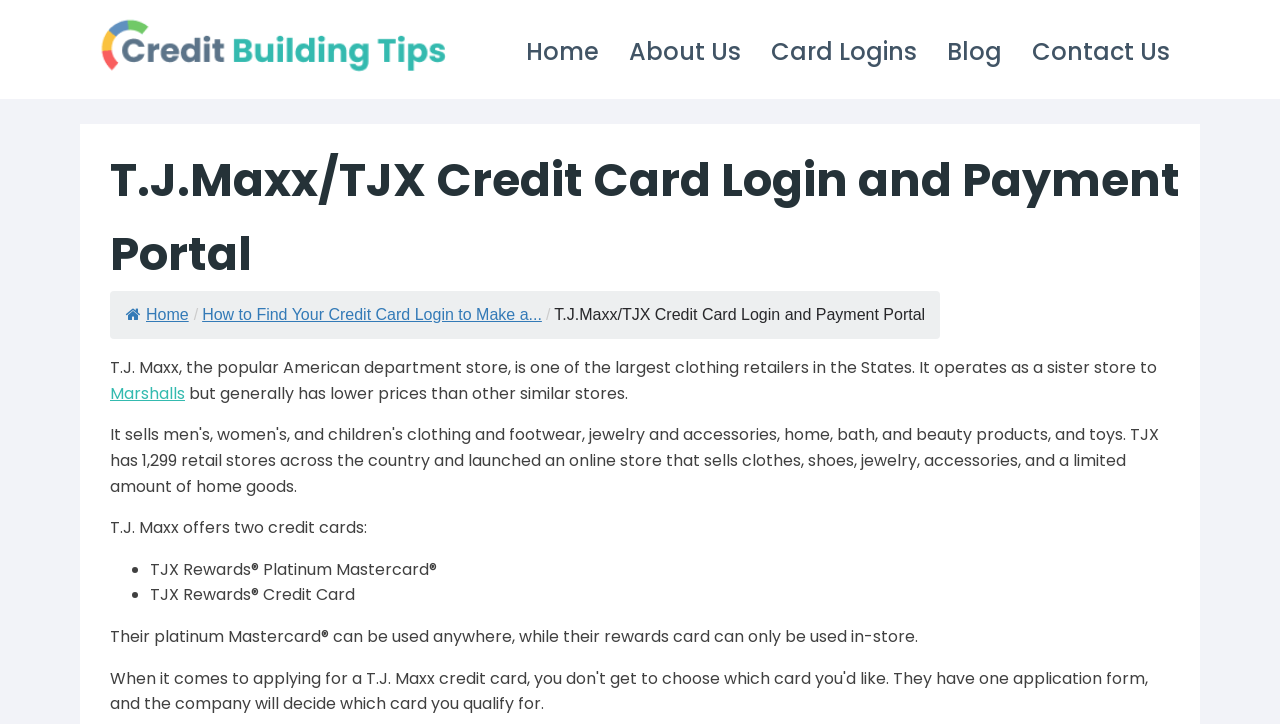What is the purpose of the Credit Building Tips link?
Based on the image content, provide your answer in one word or a short phrase.

To provide credit building tips